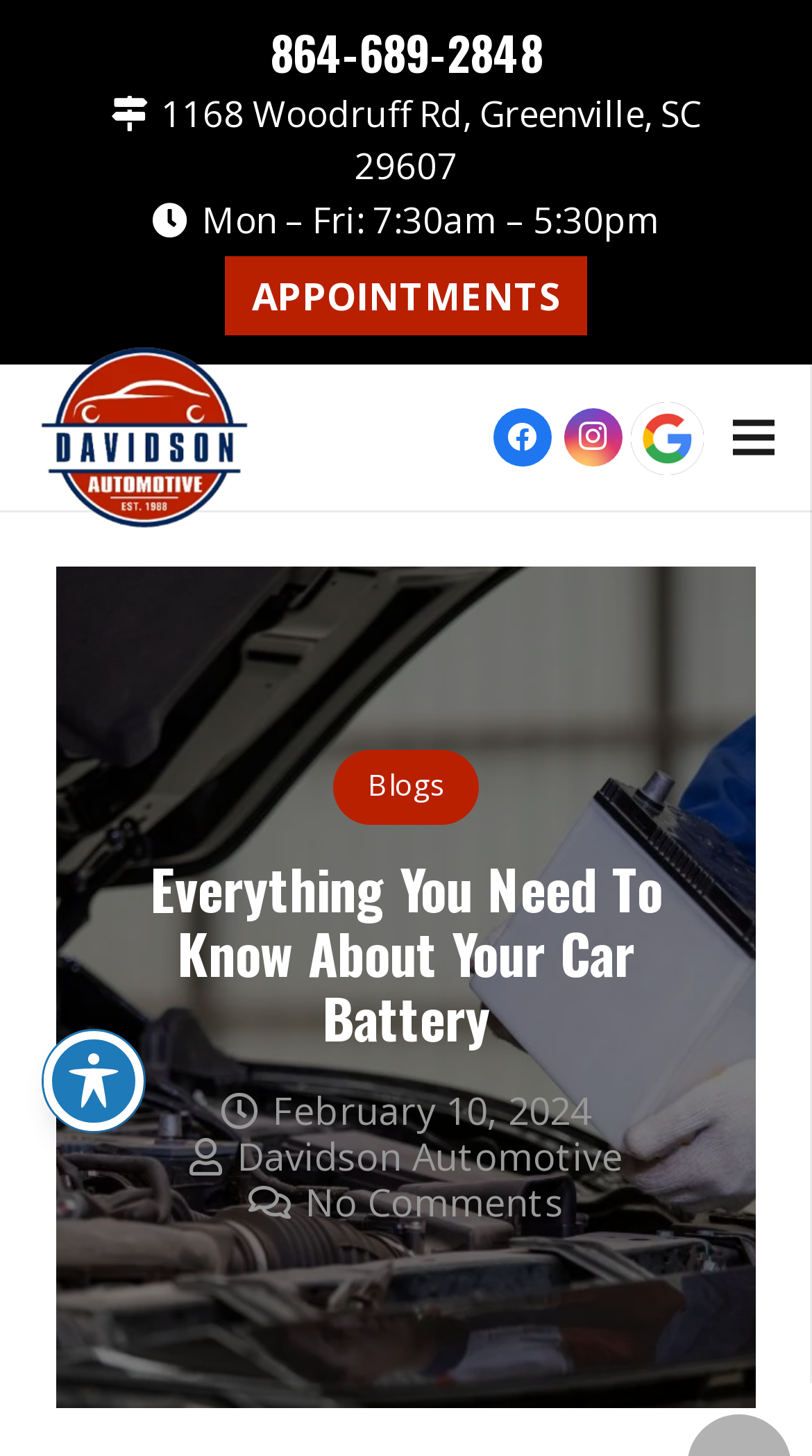Provide a one-word or short-phrase answer to the question:
What is the address of Davidson Automotive?

1168 Woodruff Rd, Greenville, SC 29607